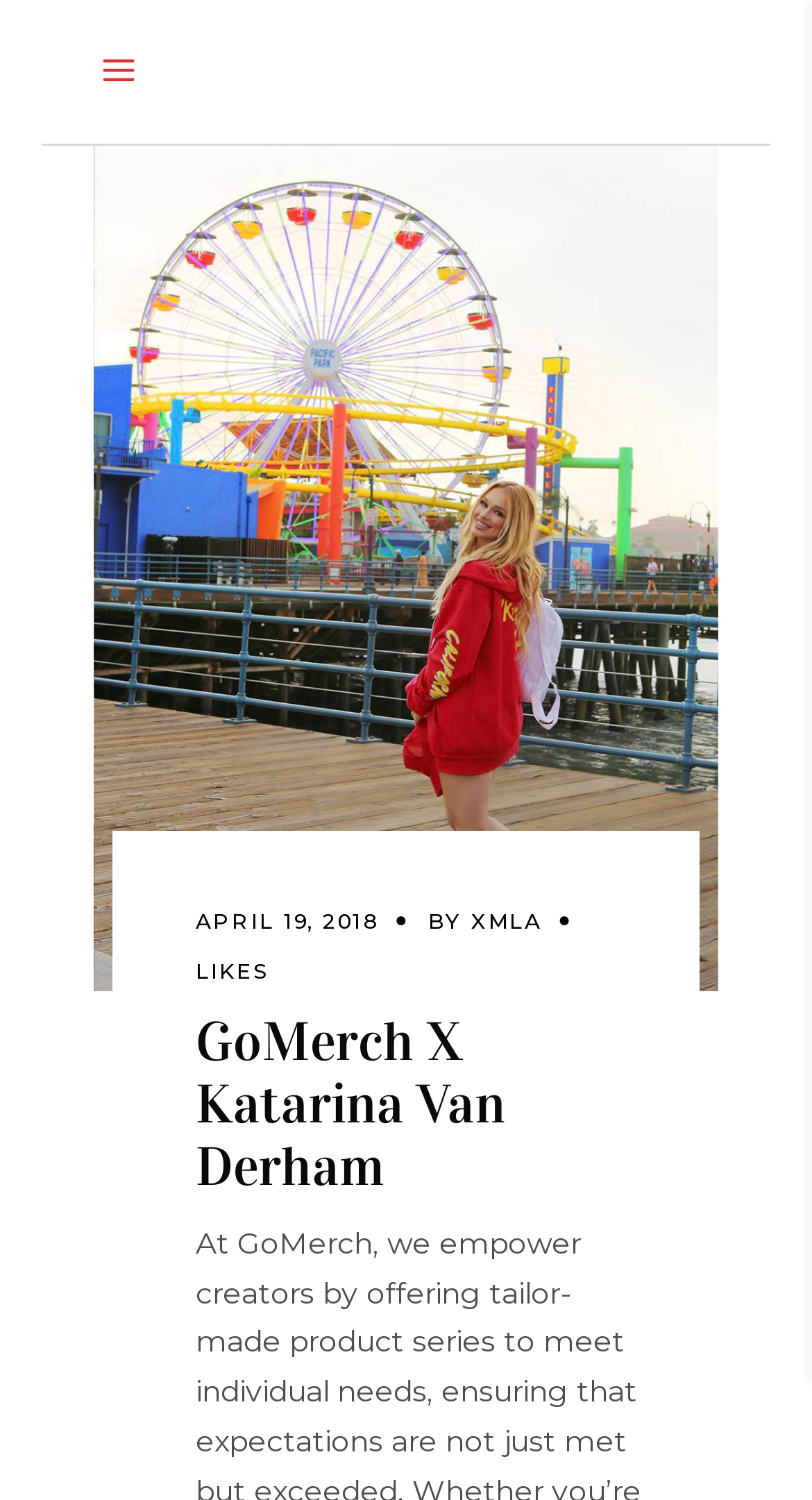Illustrate the webpage's structure and main components comprehensively.

The webpage appears to be a blog post or article about a collaboration between GoMerch and Katarina Van Derham. At the top of the page, there is a link on the left side, followed by a large image that takes up most of the width of the page, depicting a scene in Santa Monica, California. 

Below the image, there is a section with a date "APRIL 19, 2018" on the left, followed by the text "BY" and a link to "XMLA" on the right. Underneath this section, there is another link to "LIKES" on the left. 

The main heading of the page, "GoMerch X Katarina Van Derham", is centered and takes up a significant portion of the page's width. The meta description suggests that the content of the page is related to merchandise production services for creators, but the accessibility tree does not provide further details about the content.